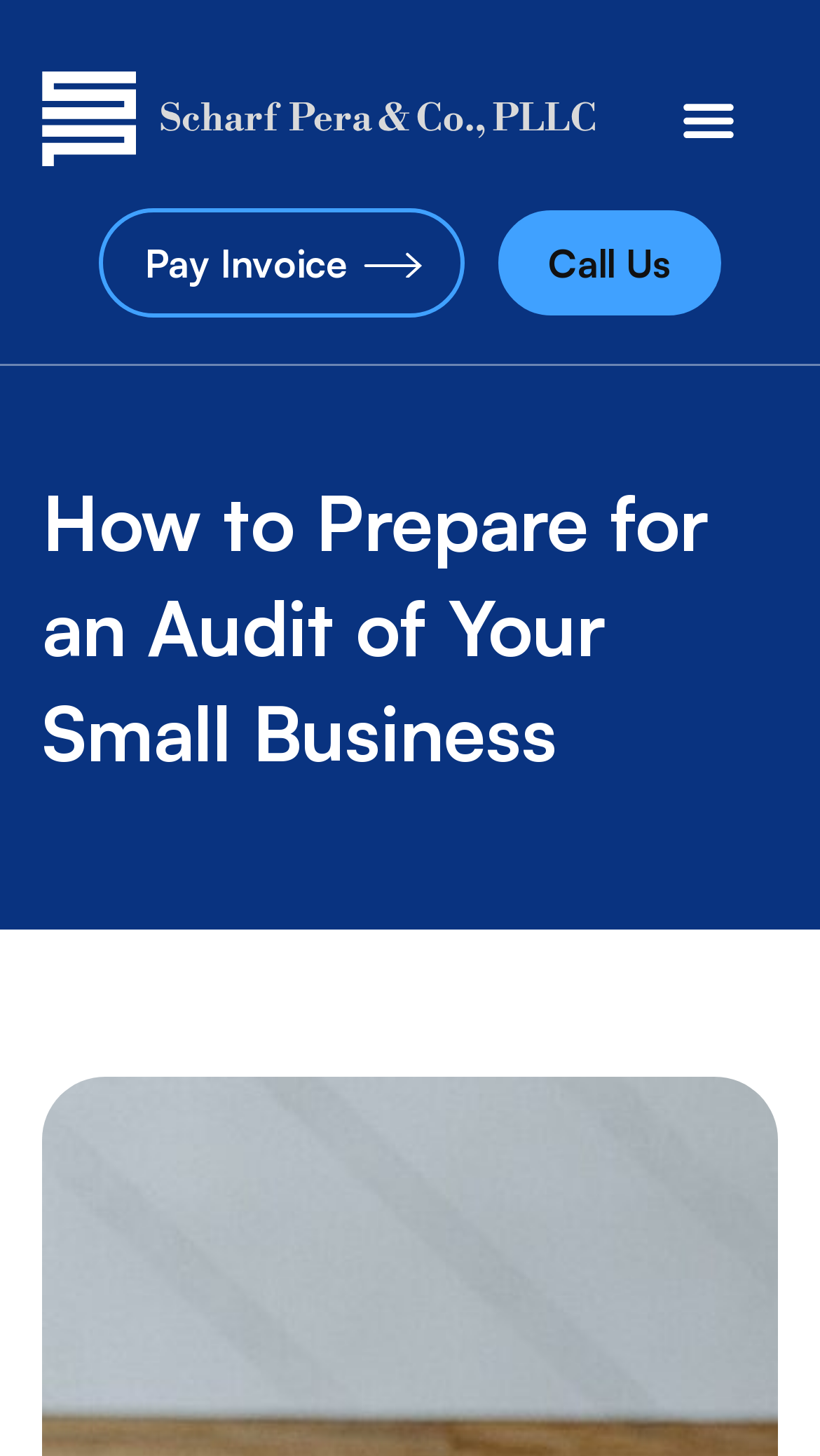How many links are in the top section?
Using the information from the image, provide a comprehensive answer to the question.

I counted the links in the top section of the webpage by looking at the elements with link types. I found three links: 'Scharf Pera White Logo', 'Pay Invoice', and 'Call Us'.